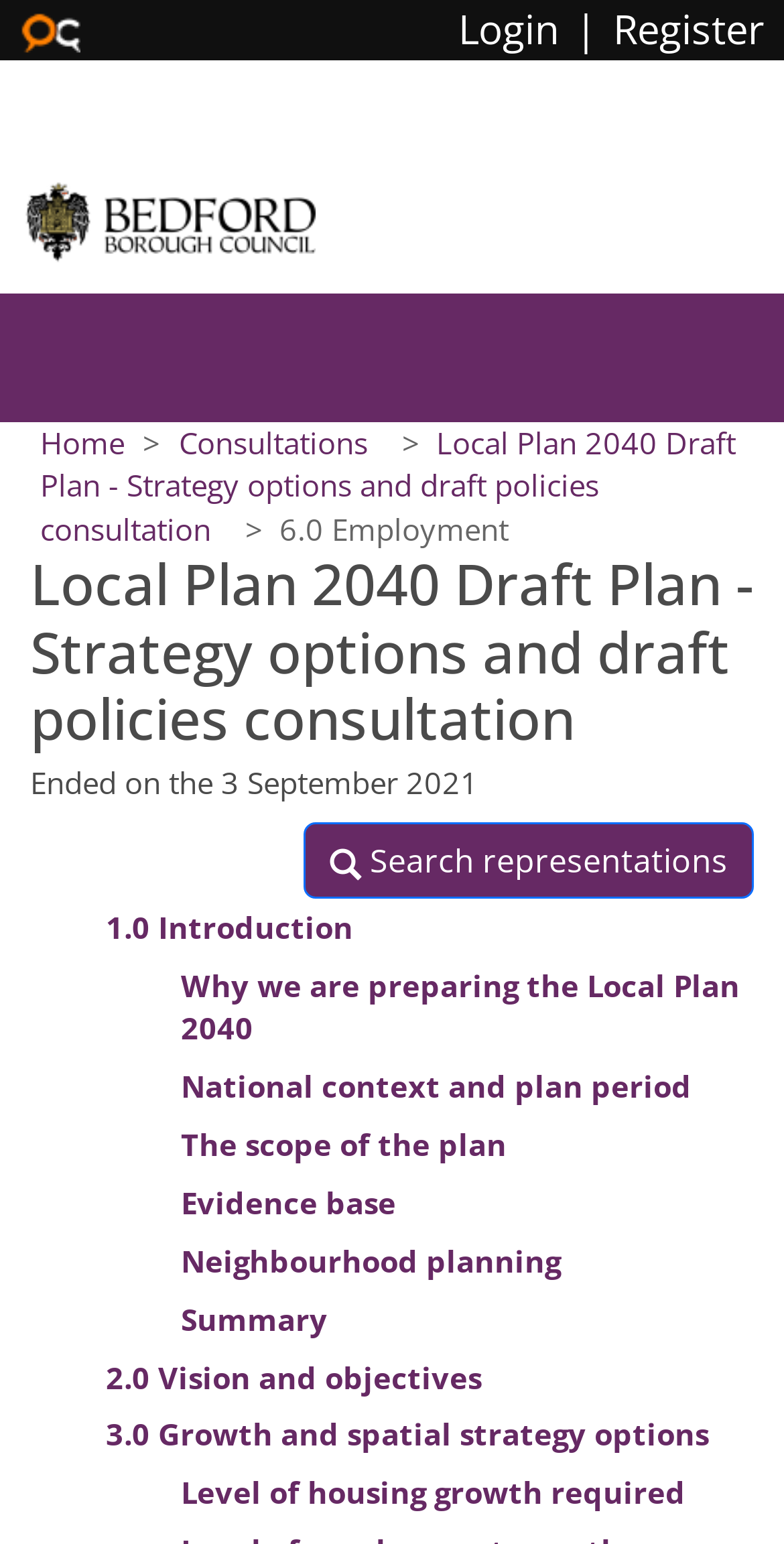Find the bounding box coordinates for the element that must be clicked to complete the instruction: "View the employment information". The coordinates should be four float numbers between 0 and 1, indicated as [left, top, right, bottom].

[0.346, 0.329, 0.649, 0.355]